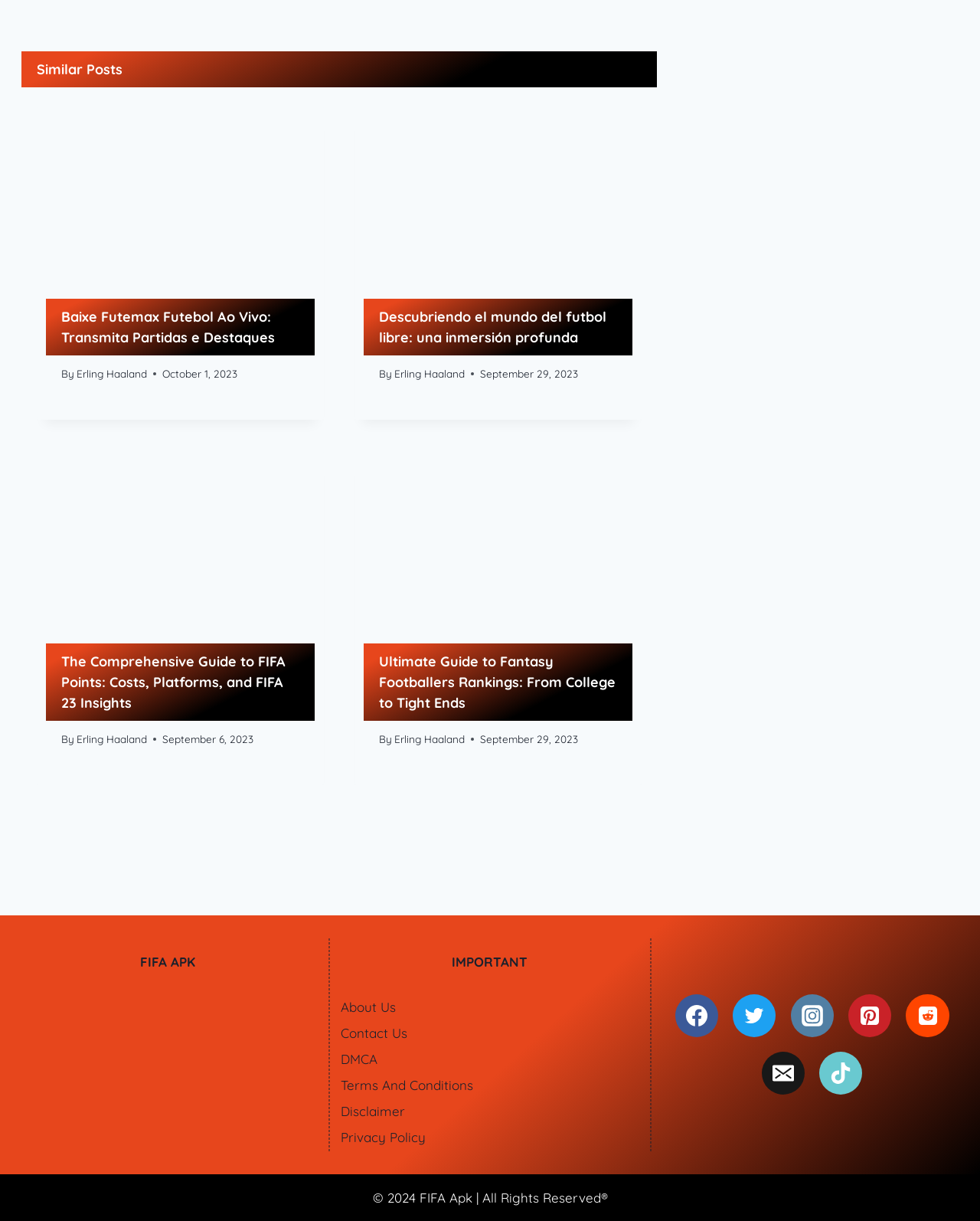Provide the bounding box coordinates in the format (top-left x, top-left y, bottom-right x, bottom-right y). All values are floating point numbers between 0 and 1. Determine the bounding box coordinate of the UI element described as: Terms And Conditions

[0.347, 0.879, 0.653, 0.9]